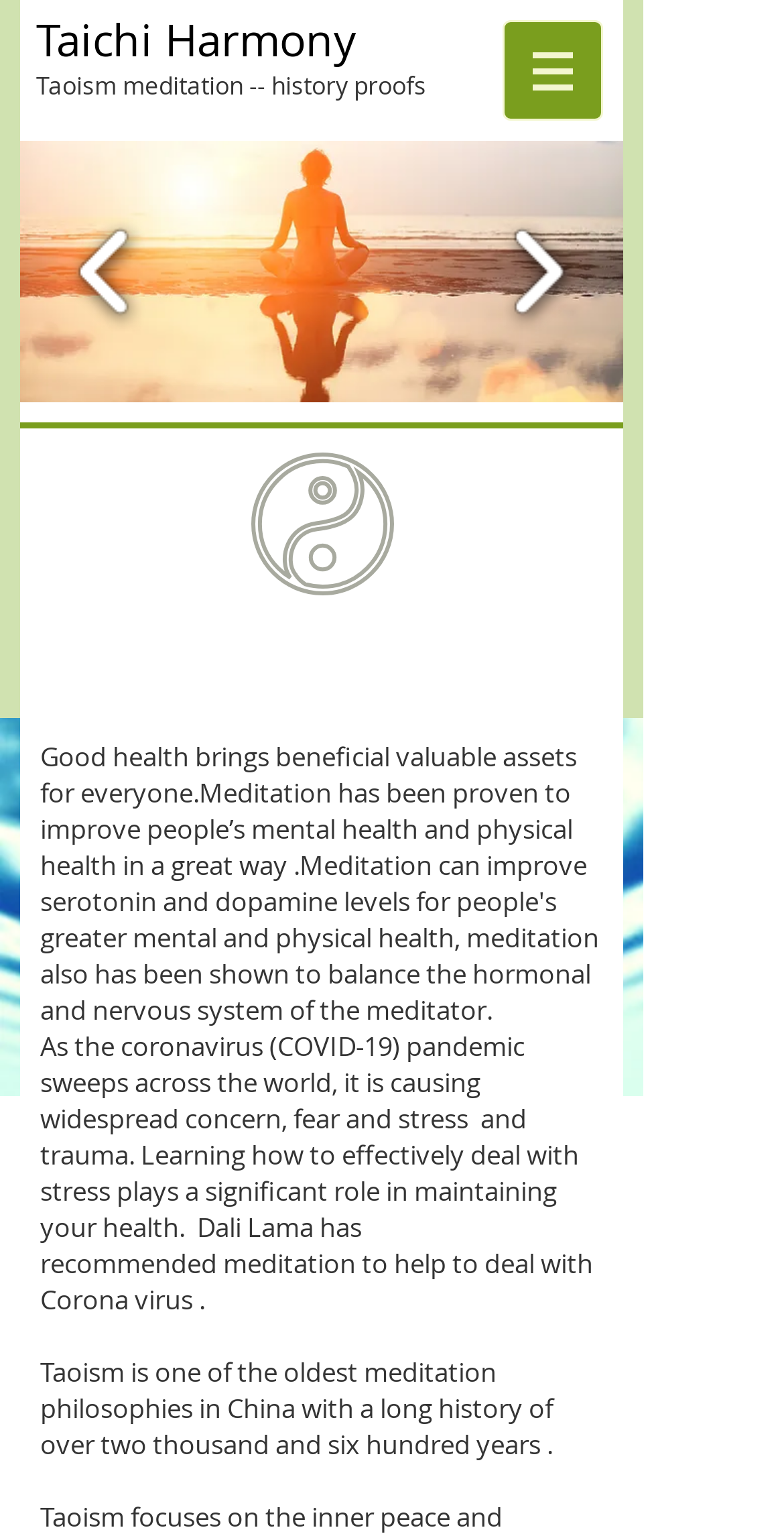Based on the visual content of the image, answer the question thoroughly: What is recommended by Dali Lama to deal with Corona virus?

According to the text 'Dali Lama has recommended meditation to help to deal with Corona virus.', it is clear that Dali Lama recommends meditation to deal with Corona virus.